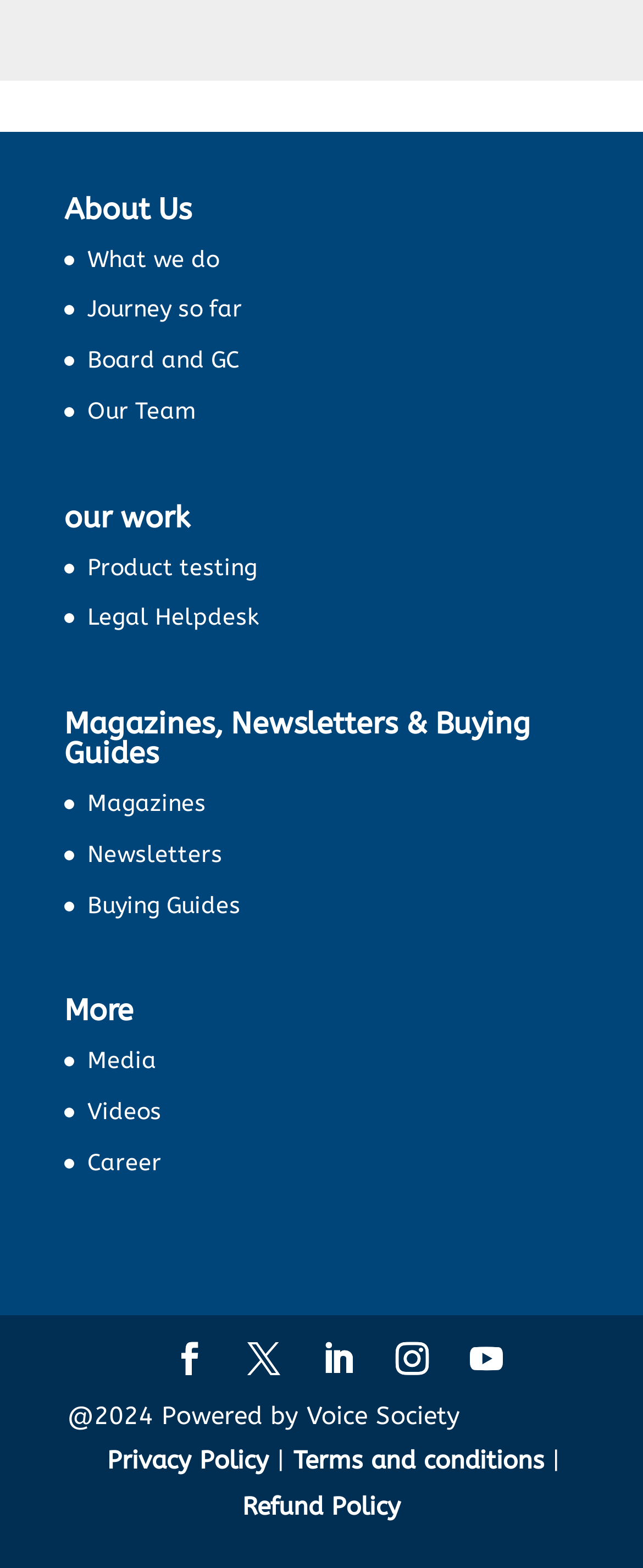Answer with a single word or phrase: 
How many headings are there on the webpage?

4